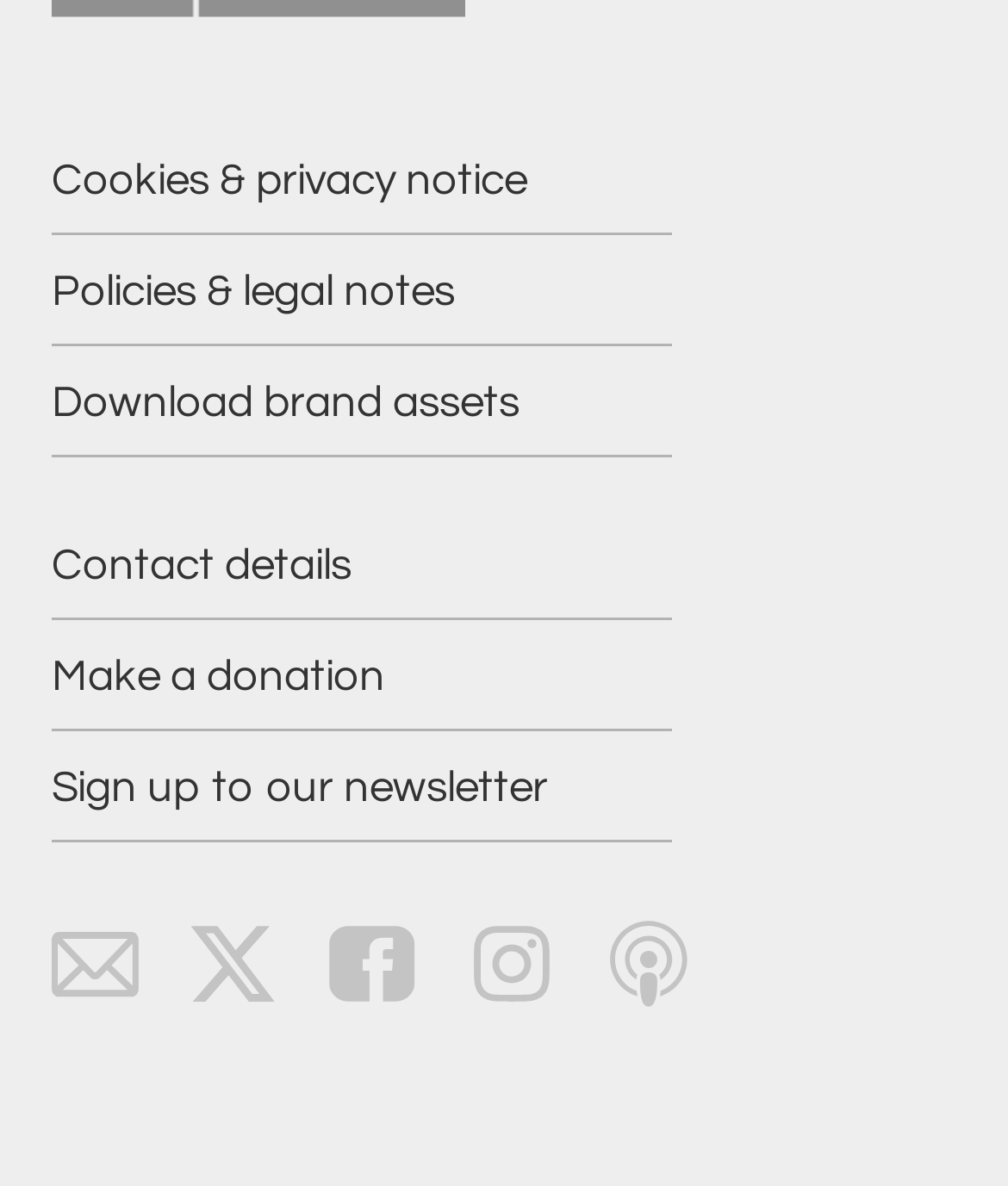Identify the bounding box coordinates for the element that needs to be clicked to fulfill this instruction: "Download brand assets". Provide the coordinates in the format of four float numbers between 0 and 1: [left, top, right, bottom].

[0.051, 0.311, 0.667, 0.385]